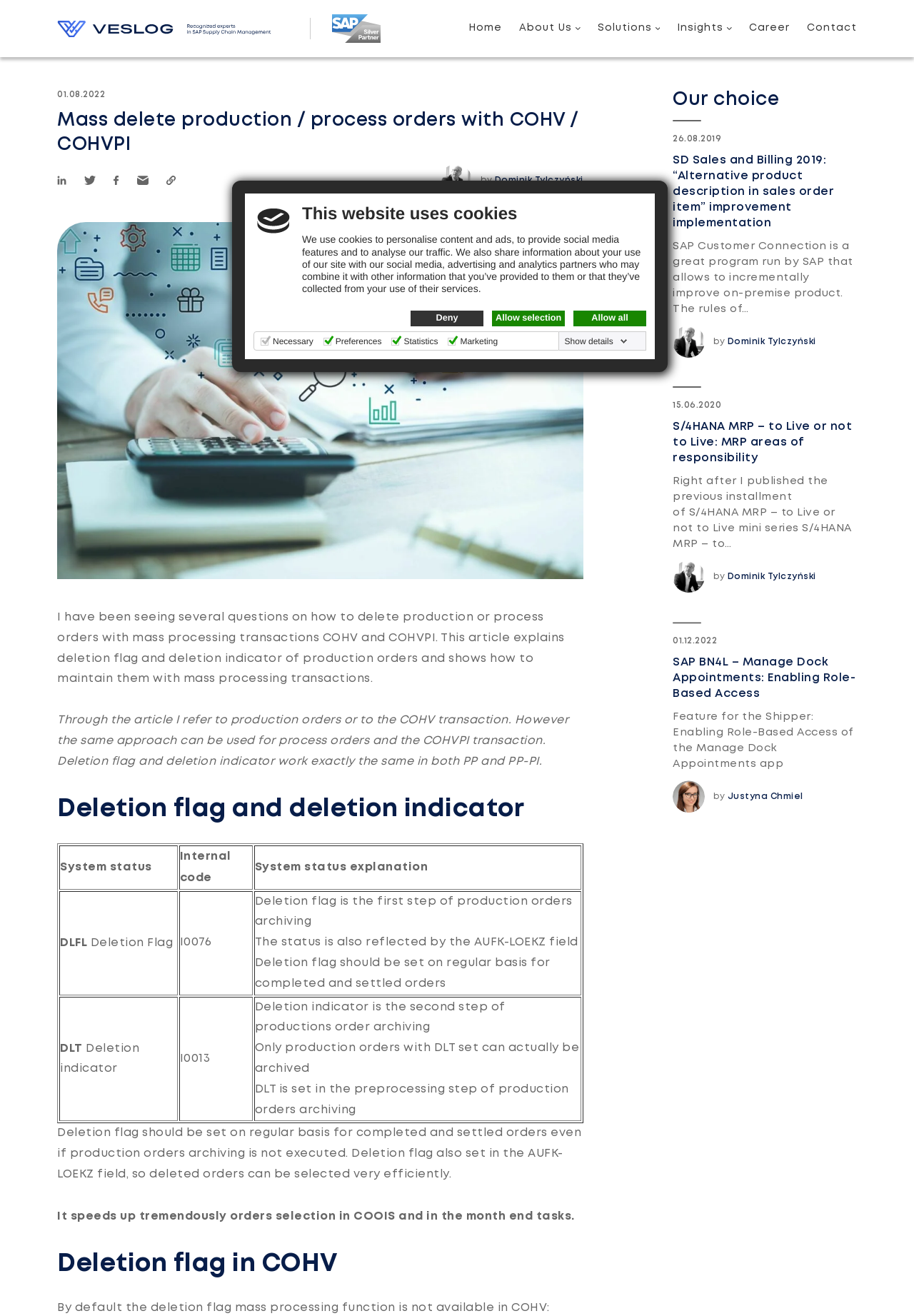What is the author of this article?
Use the information from the screenshot to give a comprehensive response to the question.

The author of this article is Dominik Tylczyński, as mentioned in the footer section of the webpage.